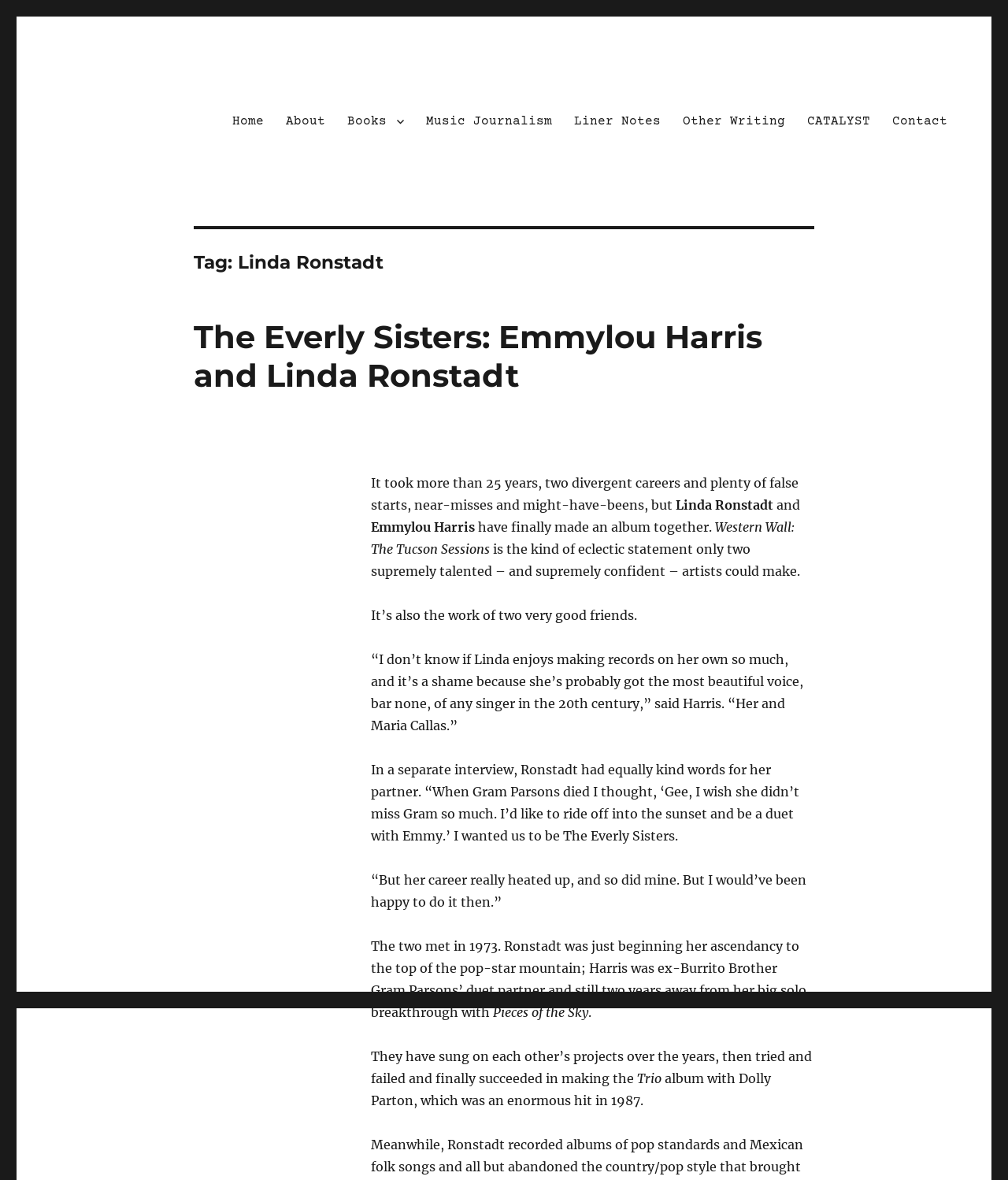What is the name of the website?
Answer with a single word or phrase, using the screenshot for reference.

Bill DeYoung dot com